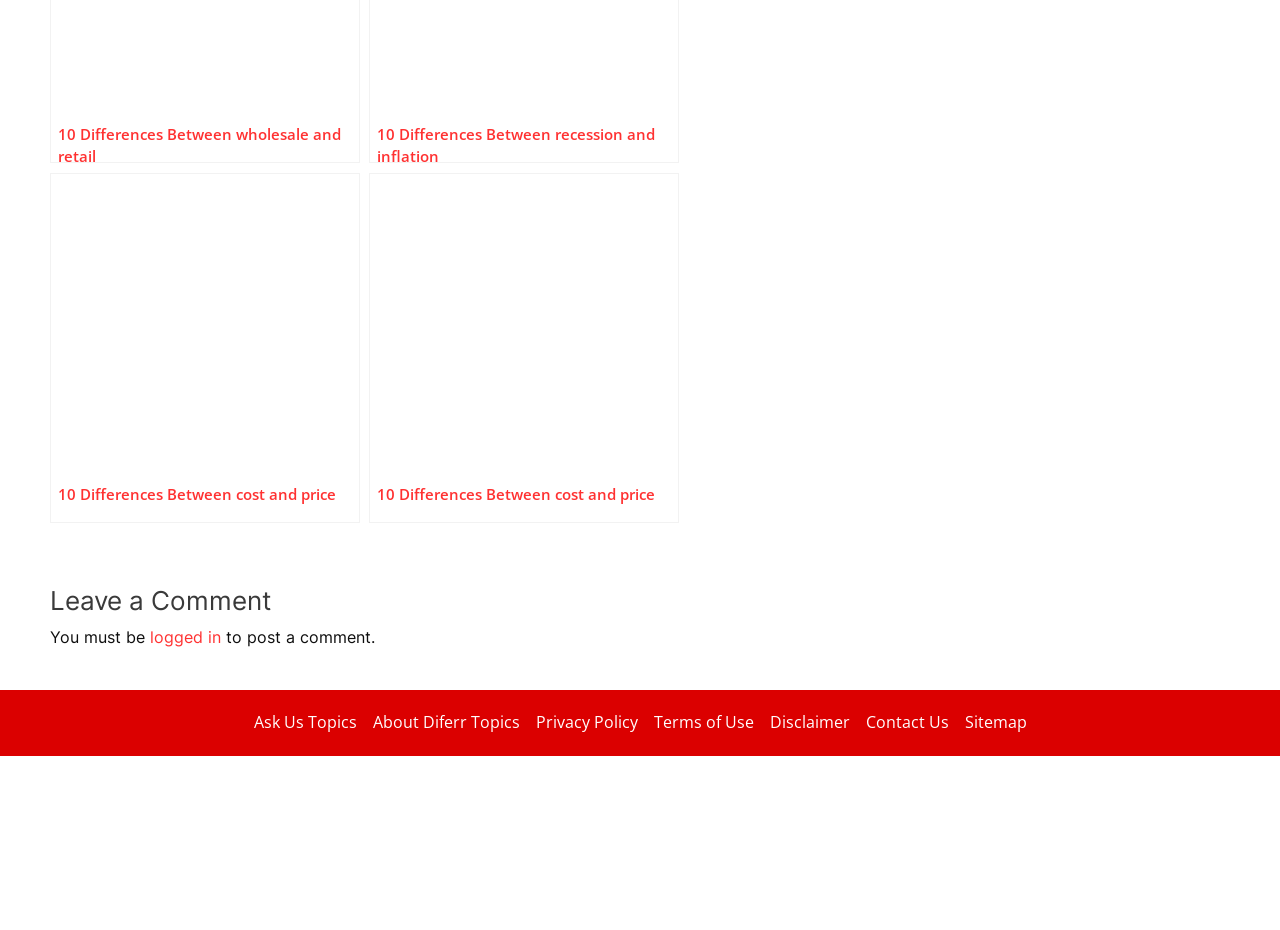Identify the bounding box for the described UI element: "Disclaimer".

[0.595, 0.874, 0.67, 0.902]